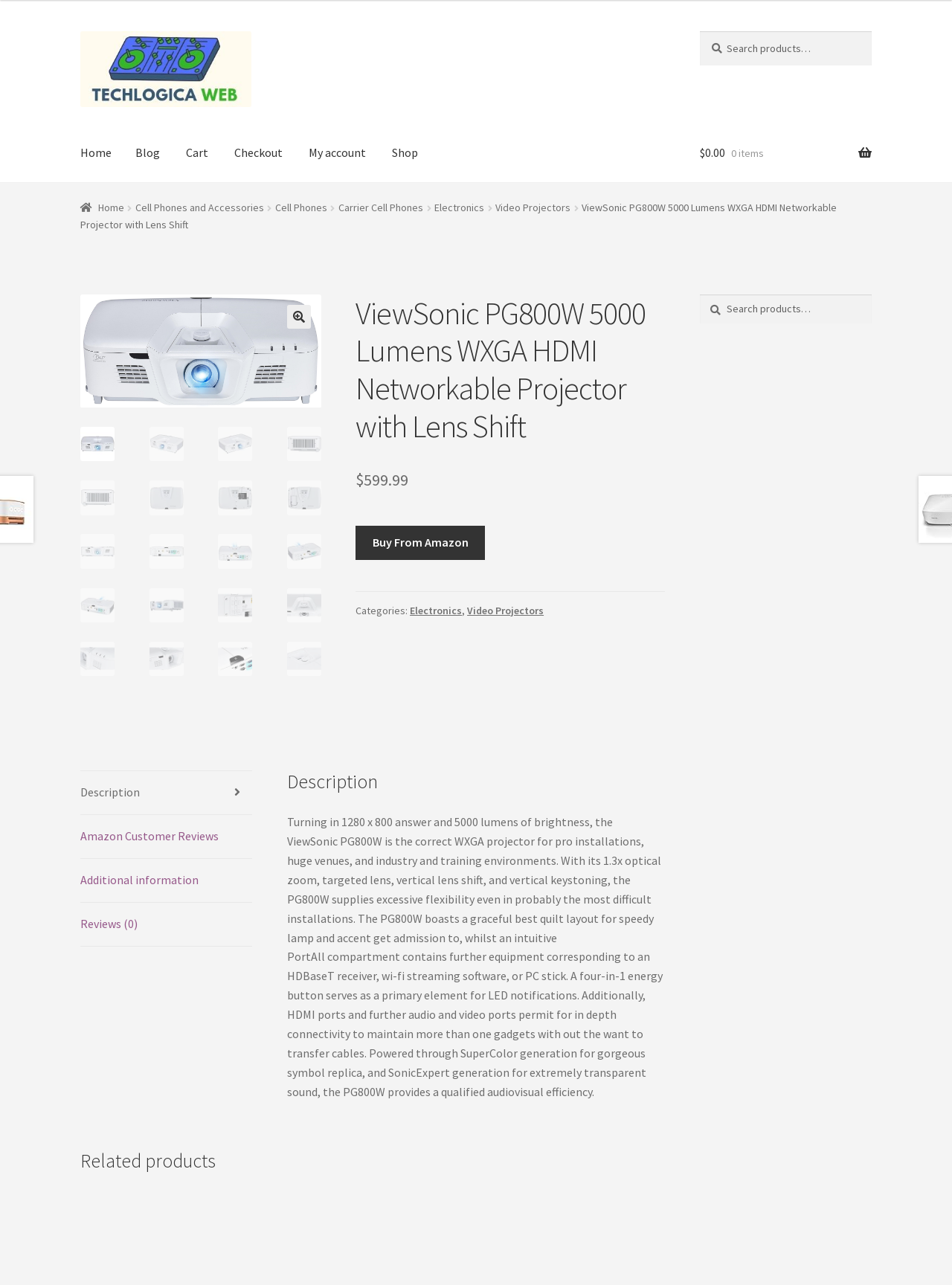Locate the bounding box coordinates of the clickable part needed for the task: "Visit Caisse Facebook page".

None